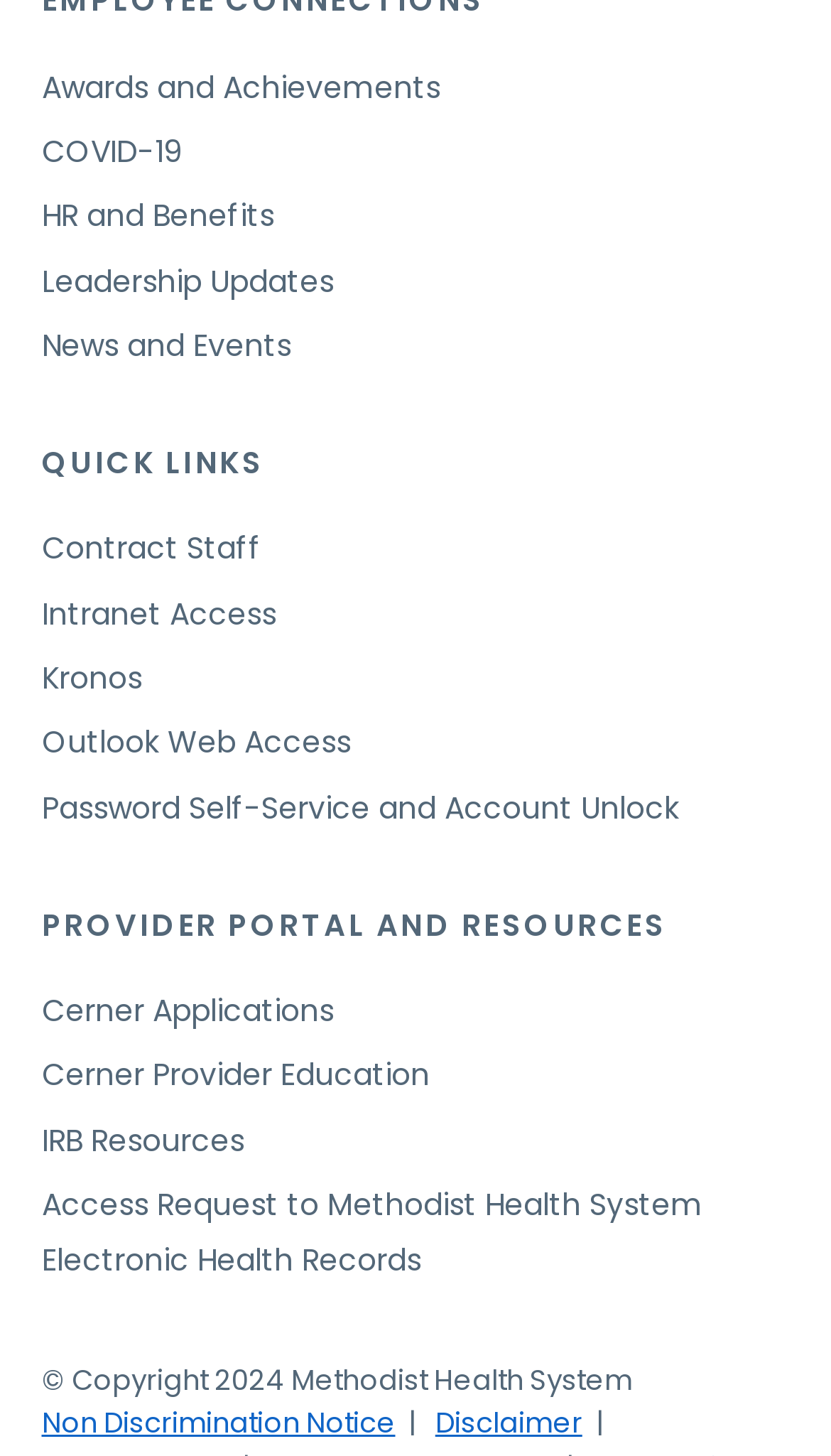Calculate the bounding box coordinates for the UI element based on the following description: "Password Self-Service and Account Unlock". Ensure the coordinates are four float numbers between 0 and 1, i.e., [left, top, right, bottom].

[0.05, 0.54, 0.817, 0.569]